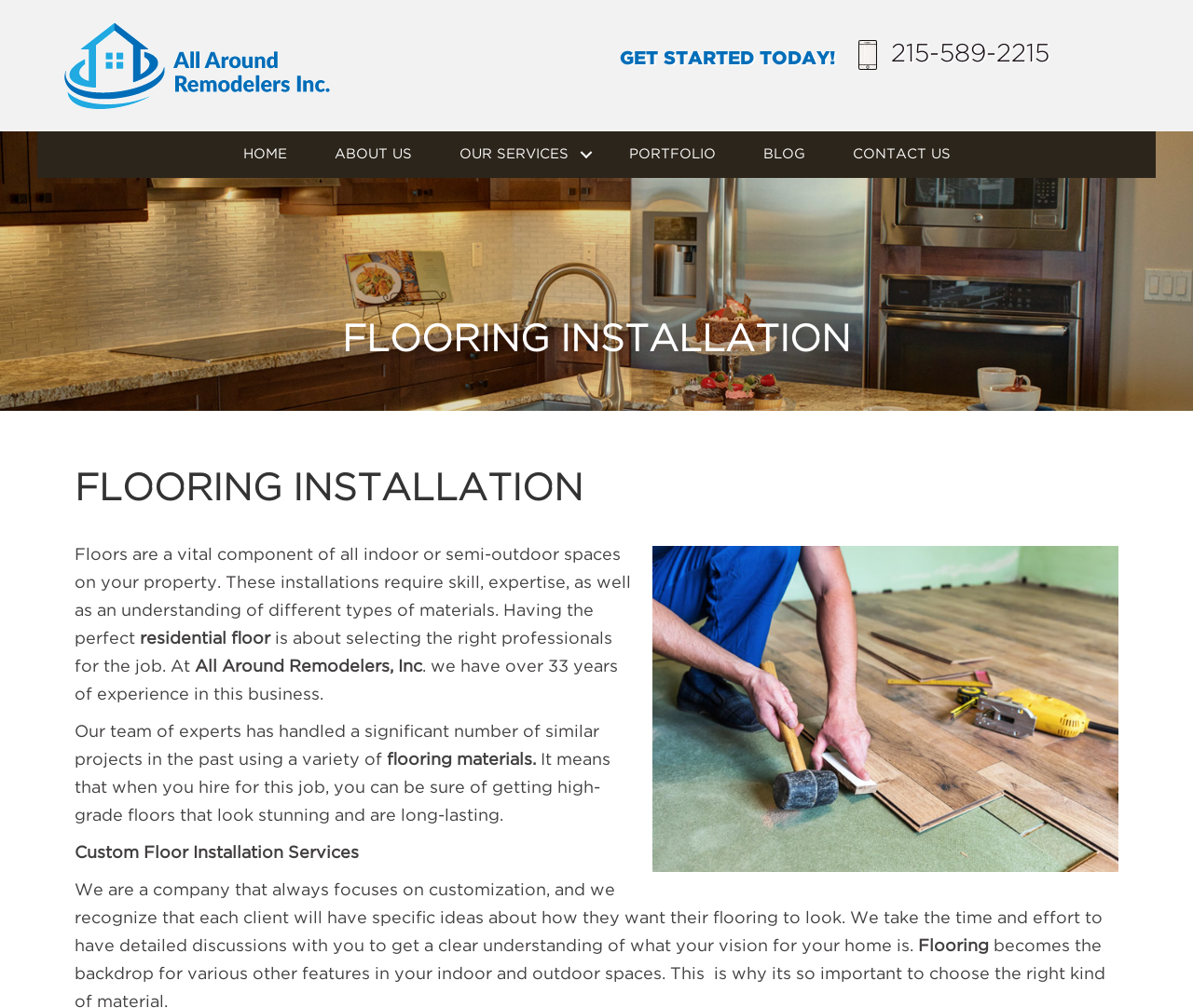Locate the bounding box coordinates of the element that should be clicked to execute the following instruction: "Call the phone number".

[0.747, 0.039, 0.88, 0.067]